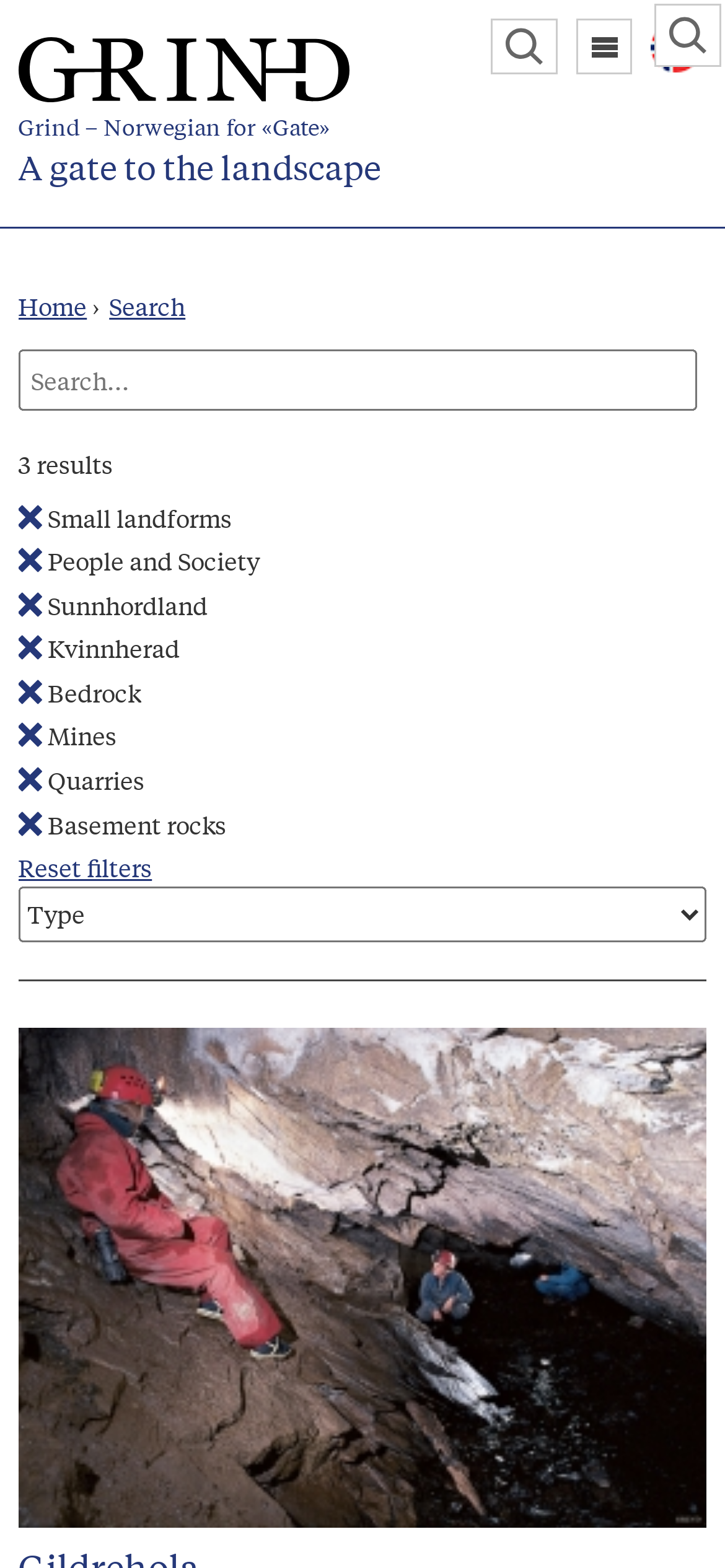Please specify the bounding box coordinates for the clickable region that will help you carry out the instruction: "Remove Small landforms filter".

[0.025, 0.318, 0.066, 0.341]